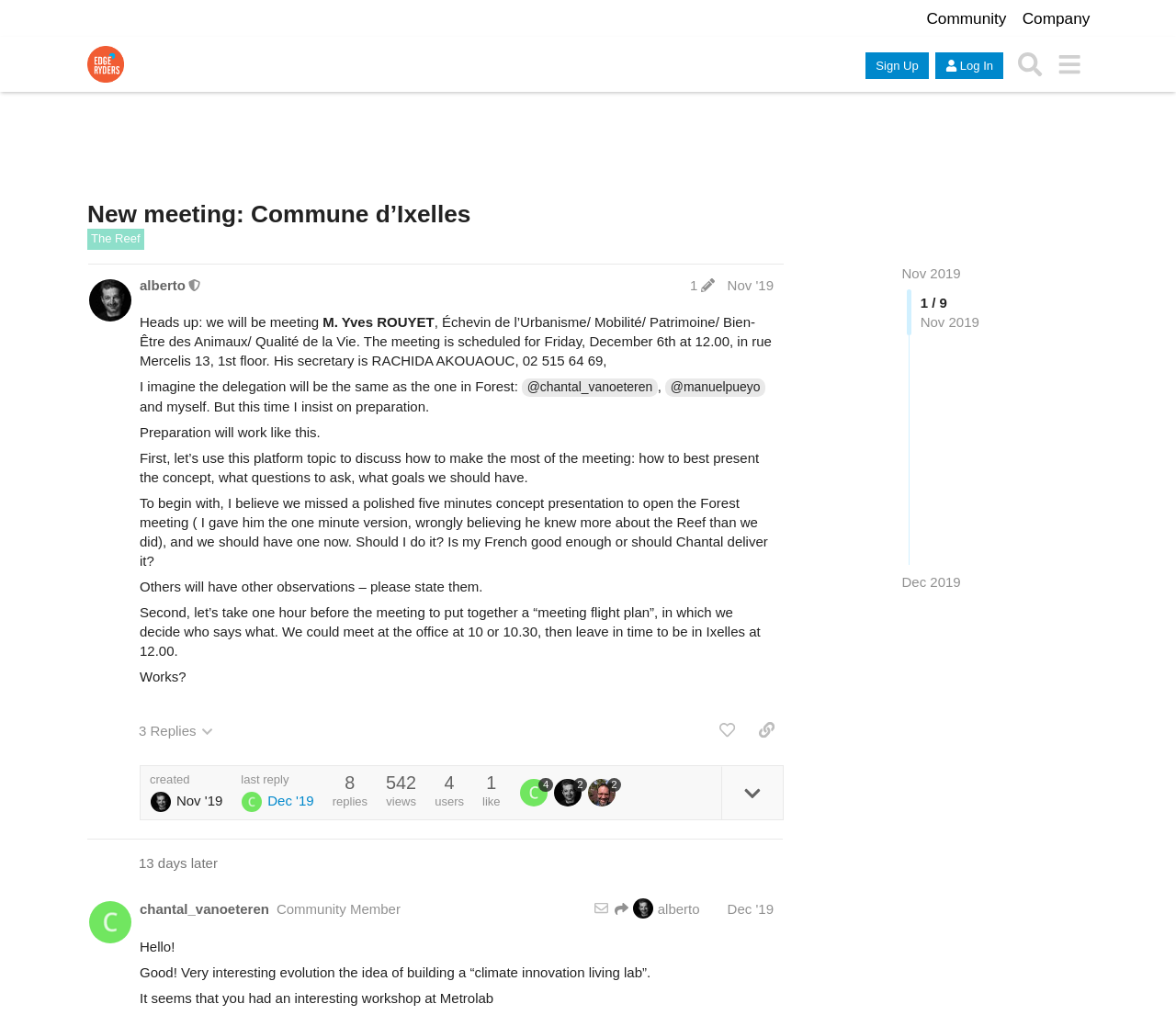Give a one-word or phrase response to the following question: How many replies does the post have?

3